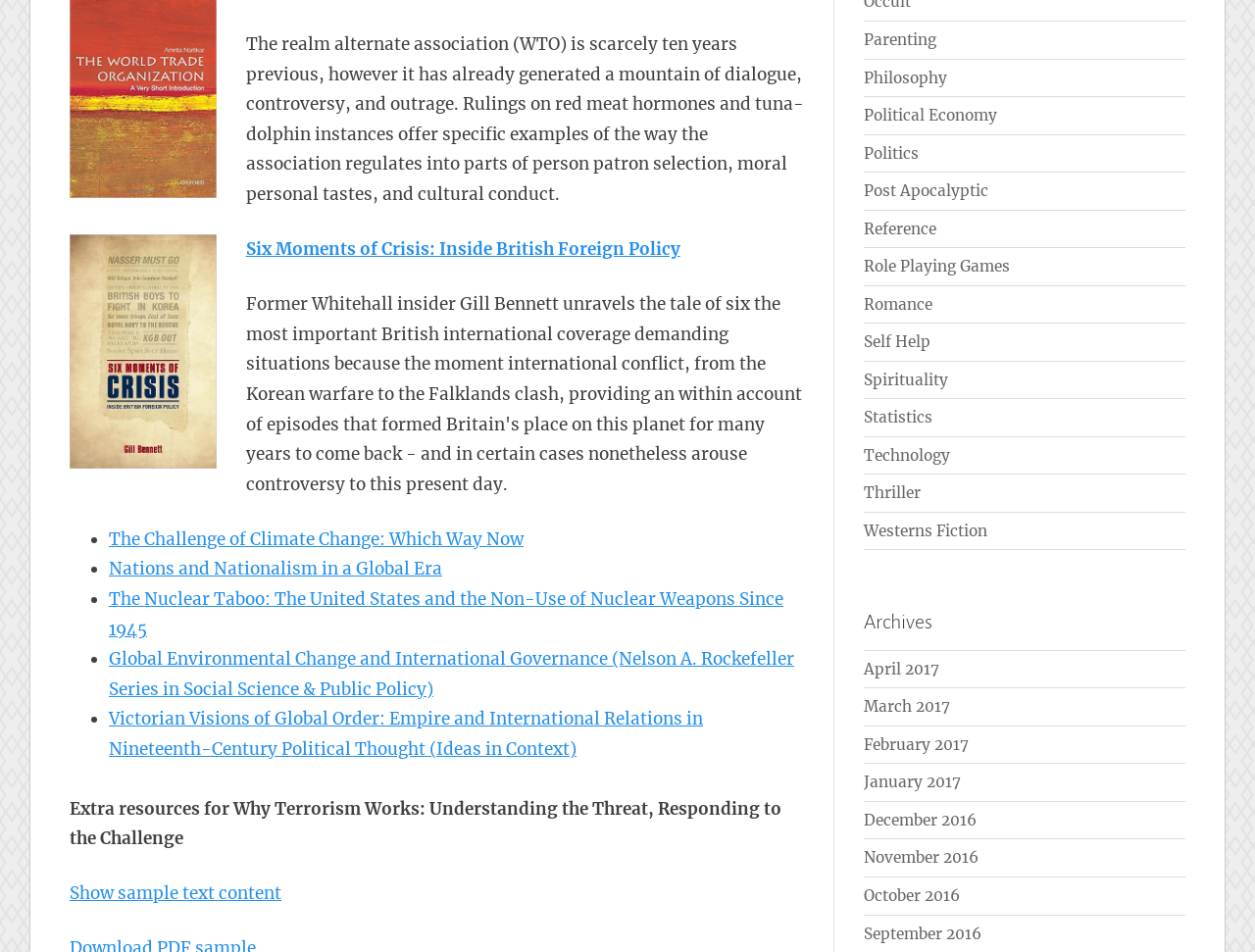Using the given element description, provide the bounding box coordinates (top-left x, top-left y, bottom-right x, bottom-right y) for the corresponding UI element in the screenshot: Role Playing Games

[0.688, 0.27, 0.804, 0.29]